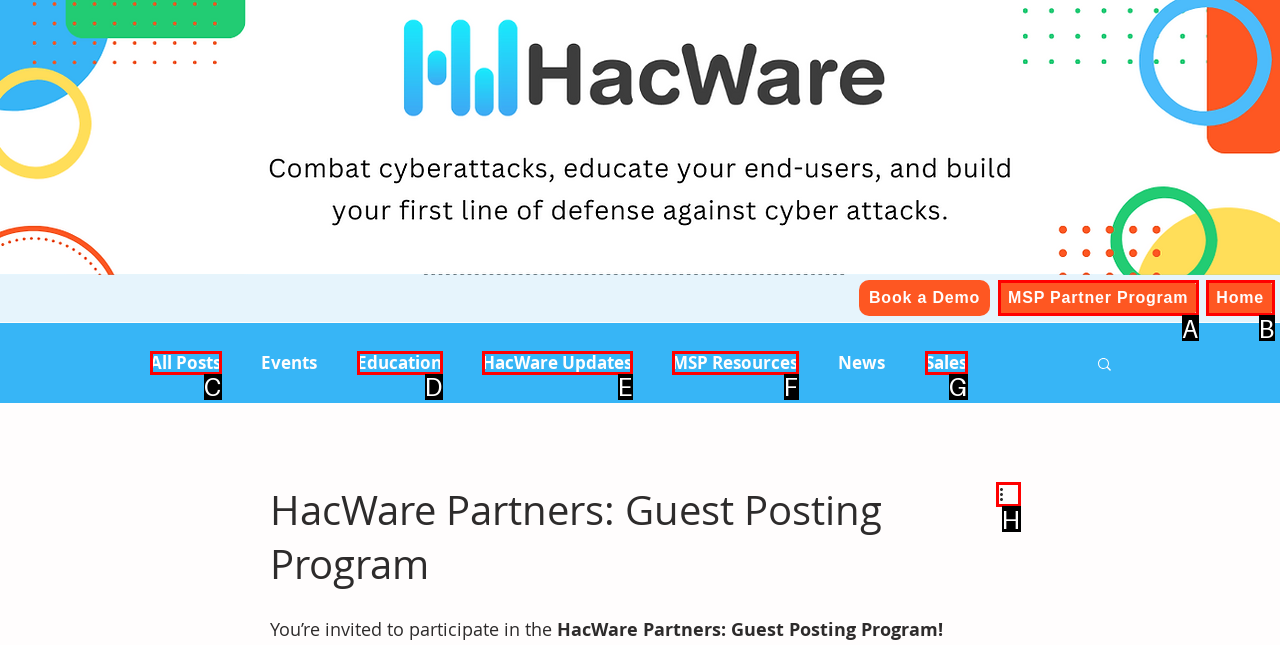Which UI element matches this description: aria-label="More actions"?
Reply with the letter of the correct option directly.

H